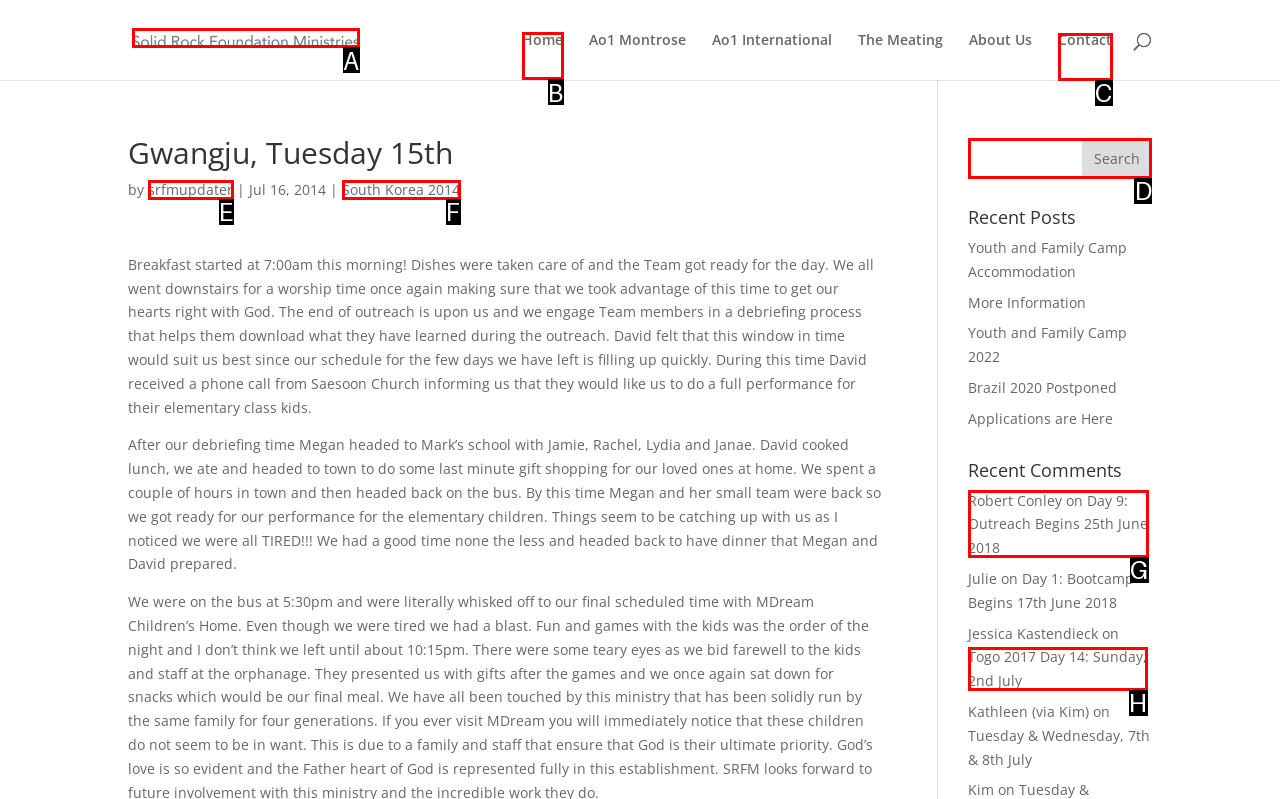What letter corresponds to the UI element to complete this task: Search for something
Answer directly with the letter.

None